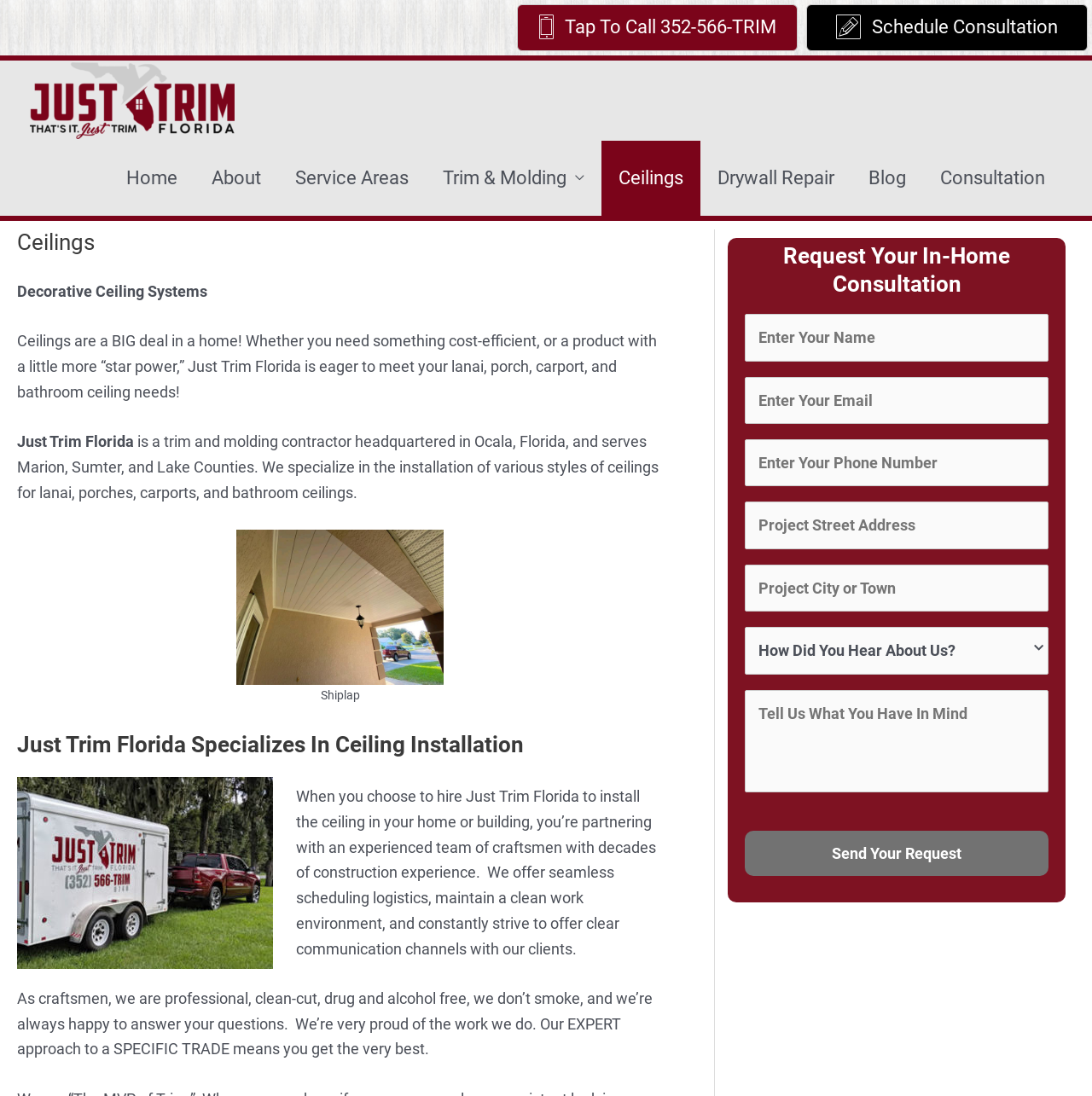What type of company is Just Trim Florida?
From the image, respond using a single word or phrase.

Trim and molding contractor